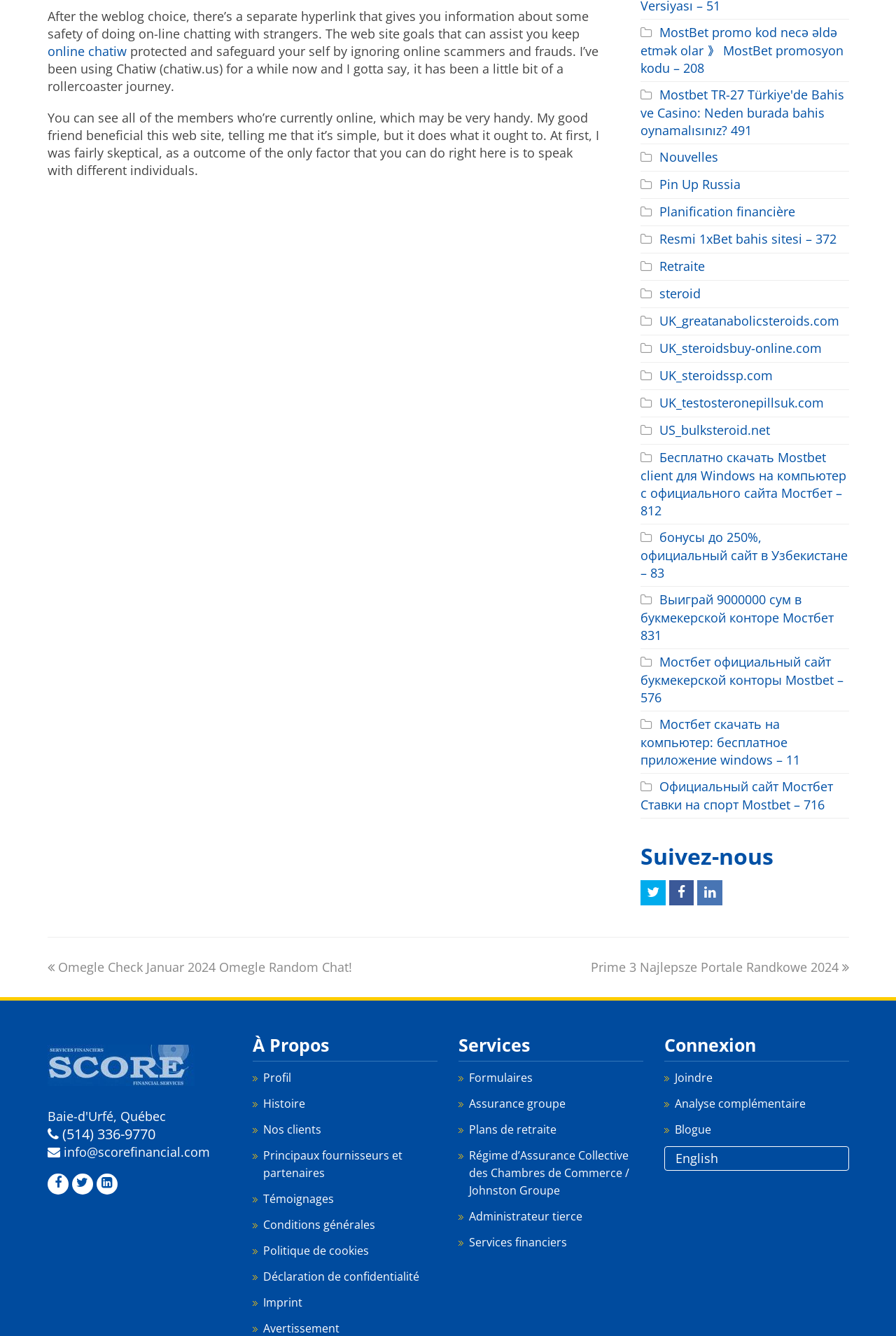Please find the bounding box coordinates for the clickable element needed to perform this instruction: "Follow the 'Twitter' social media link".

[0.715, 0.659, 0.743, 0.677]